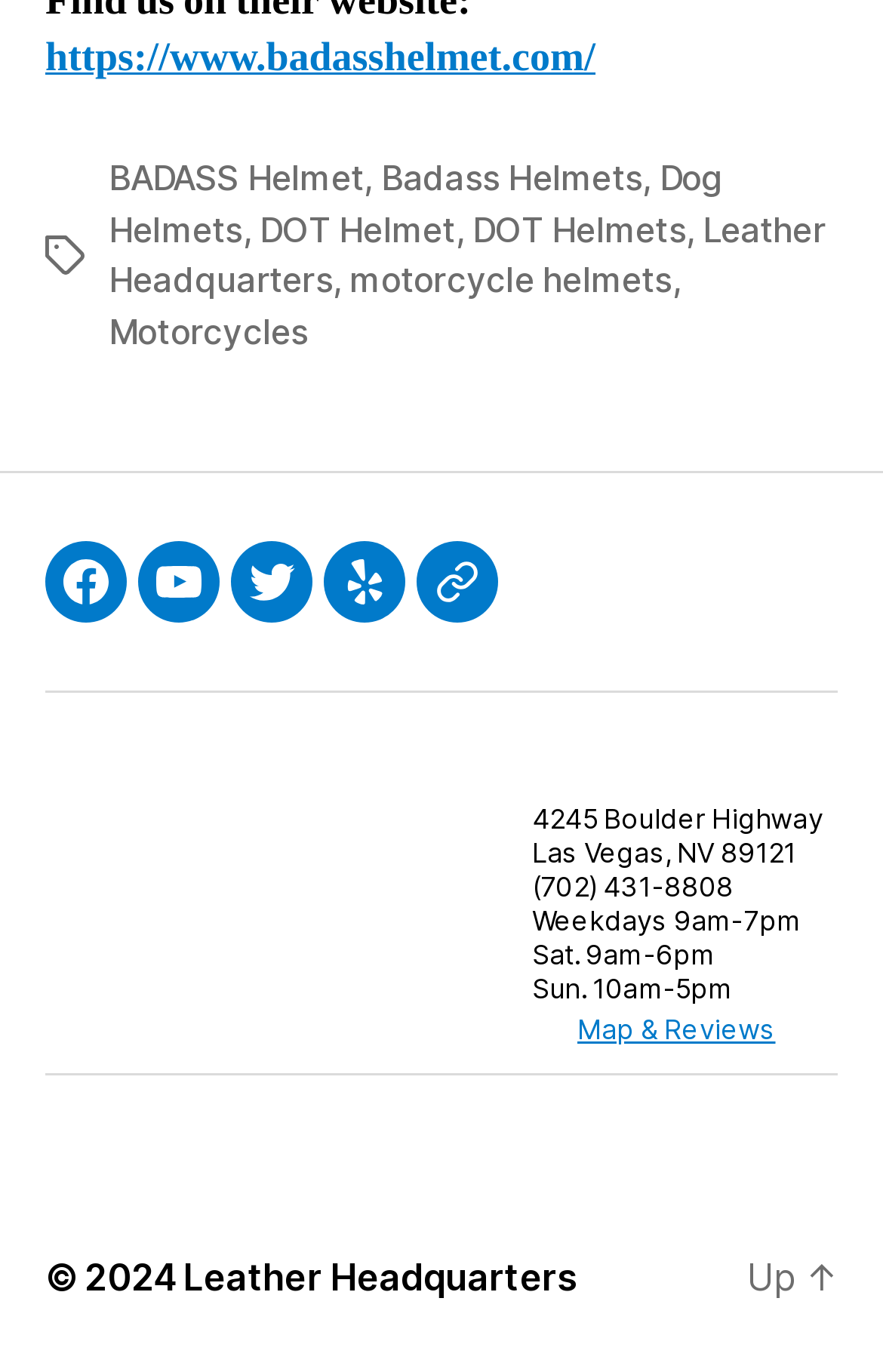Based on what you see in the screenshot, provide a thorough answer to this question: What are the social media links available?

The social media links can be found in the navigation section labeled 'Social links', which contains links to Facebook, YouTube, Twitter, Yelp, and Google.